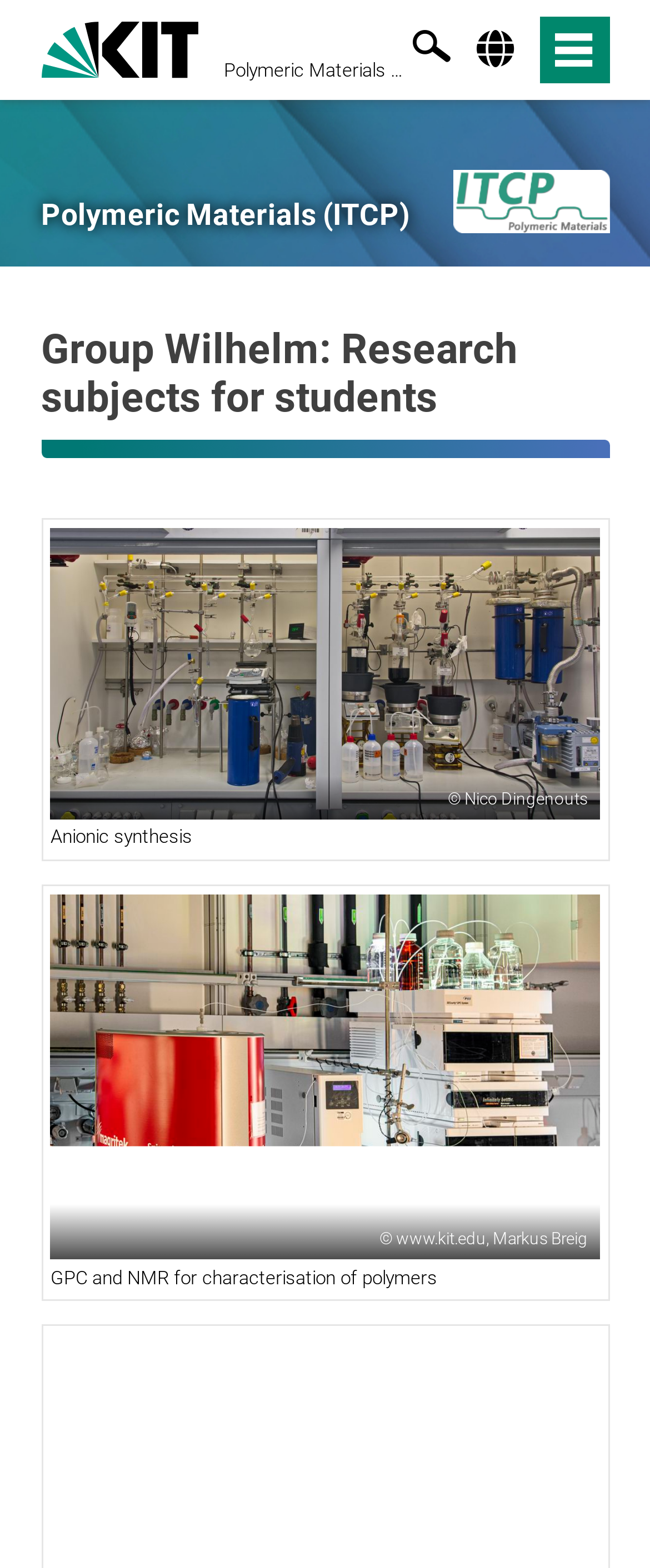Identify the bounding box coordinates of the clickable region required to complete the instruction: "view Polymeric Materials". The coordinates should be given as four float numbers within the range of 0 and 1, i.e., [left, top, right, bottom].

[0.345, 0.038, 0.627, 0.063]